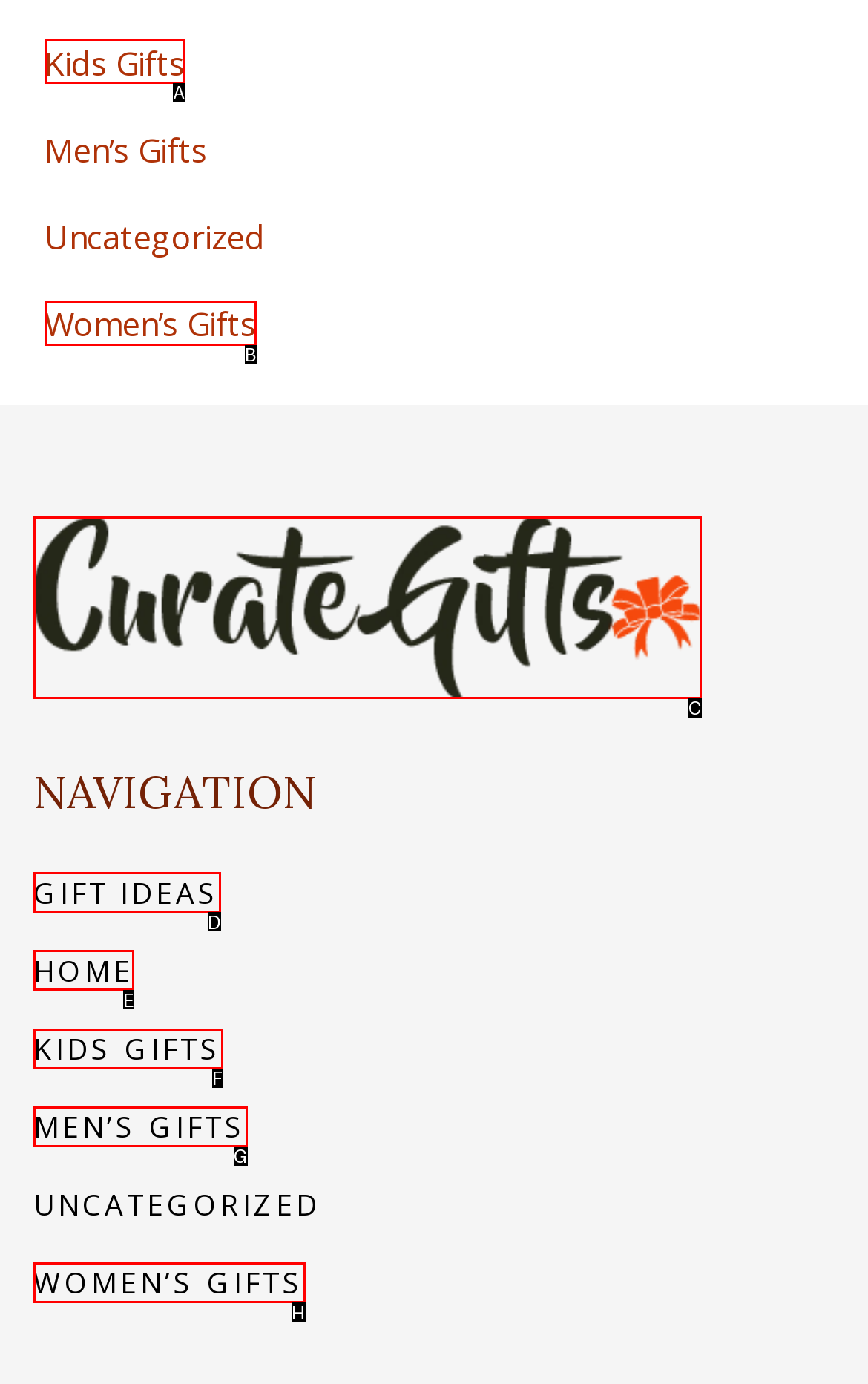Which HTML element fits the description: Kids Gifts? Respond with the letter of the appropriate option directly.

A